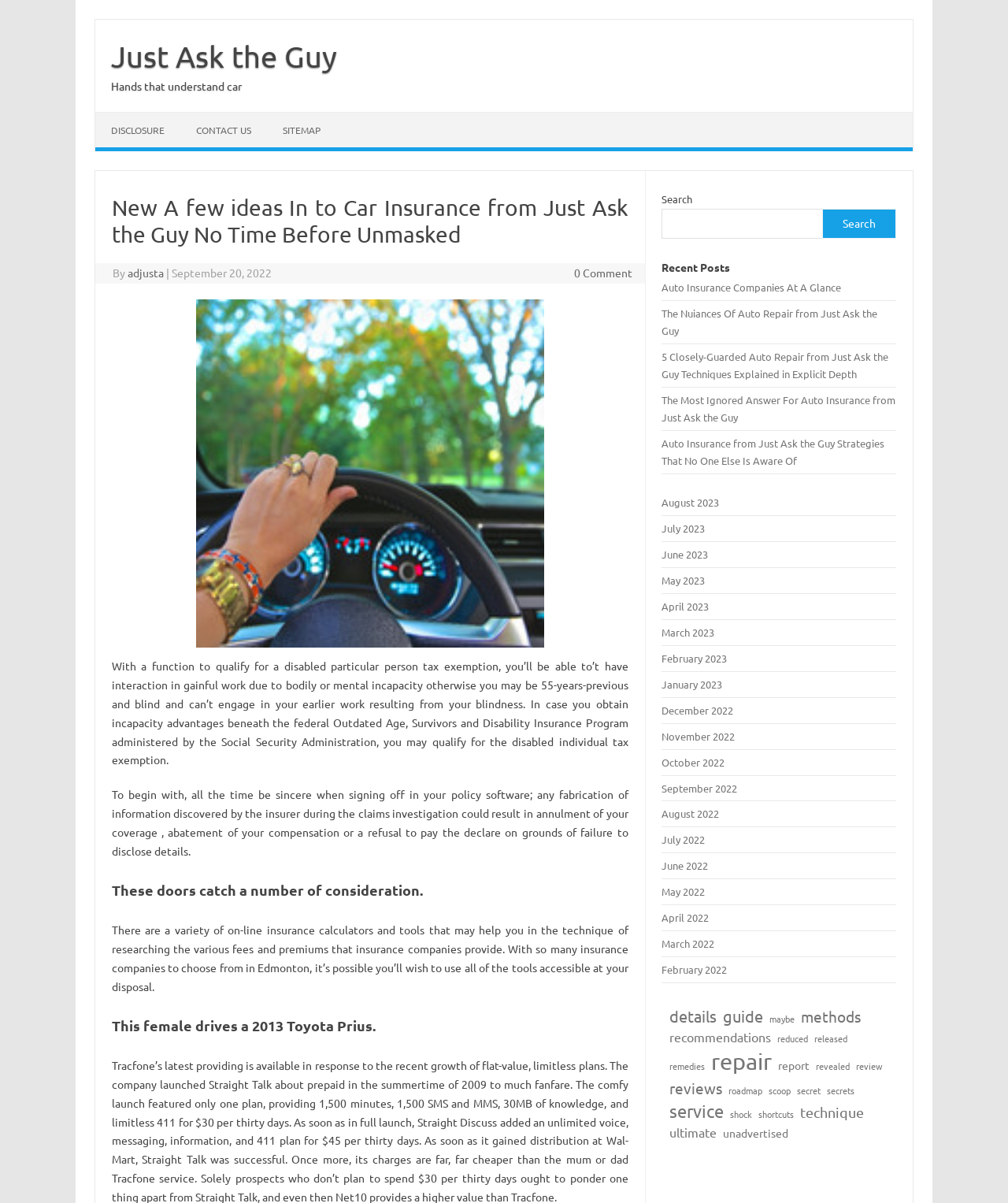Describe all significant elements and features of the webpage.

This webpage appears to be a blog or article page focused on car insurance, with the title "New A few ideas In to Car Insurance from Just Ask the Guy No Time Before Unmasked – Just Ask the Guy". 

At the top of the page, there is a link to "Skip to content" and the website's logo, "Just Ask the Guy". Below the logo, there is a header section with a heading that matches the title of the page. 

The main content of the page is divided into several sections. The first section discusses the topic of car insurance, with a static text block explaining the concept of a disabled person tax exemption. This is followed by another static text block providing advice on honesty when signing off on a policy application.

The next section has a heading "These doors catch a number of consideration" and discusses online insurance calculators and tools. This is followed by another section with a heading "This female drives a 2013 Toyota Prius".

On the right-hand side of the page, there is a complementary section with a search bar and a list of recent posts, including links to articles such as "Auto Insurance Companies At A Glance" and "The Nuiances Of Auto Repair from Just Ask the Guy". Below the recent posts, there is a list of monthly archives, with links to articles from each month dating back to 2022.

There are also several links to categories or tags, such as "details", "guide", "maybe", and "repair", with the number of items in each category in parentheses.